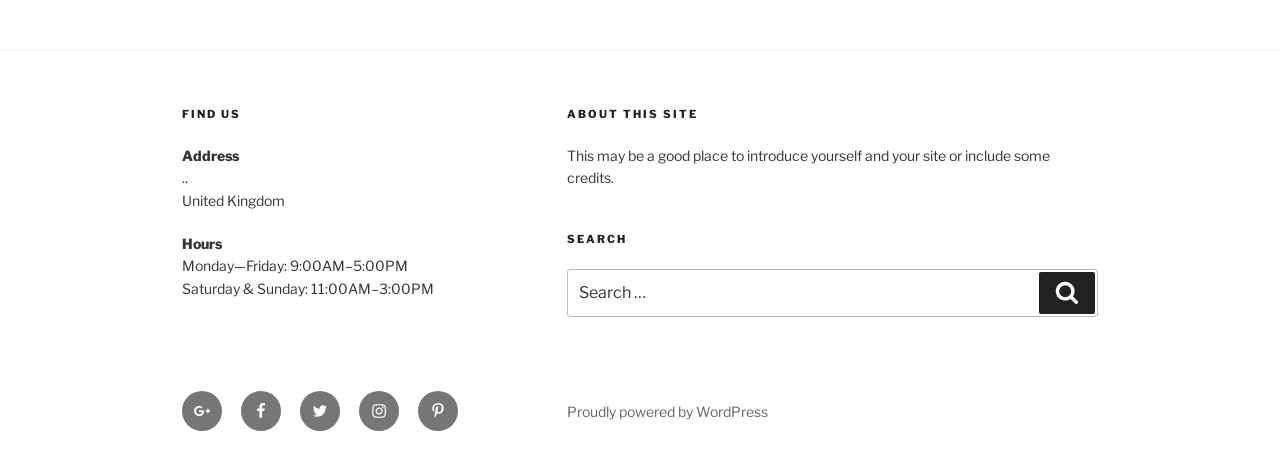Please provide the bounding box coordinate of the region that matches the element description: Proudly powered by WordPress. Coordinates should be in the format (top-left x, top-left y, bottom-right x, bottom-right y) and all values should be between 0 and 1.

[0.443, 0.876, 0.6, 0.913]